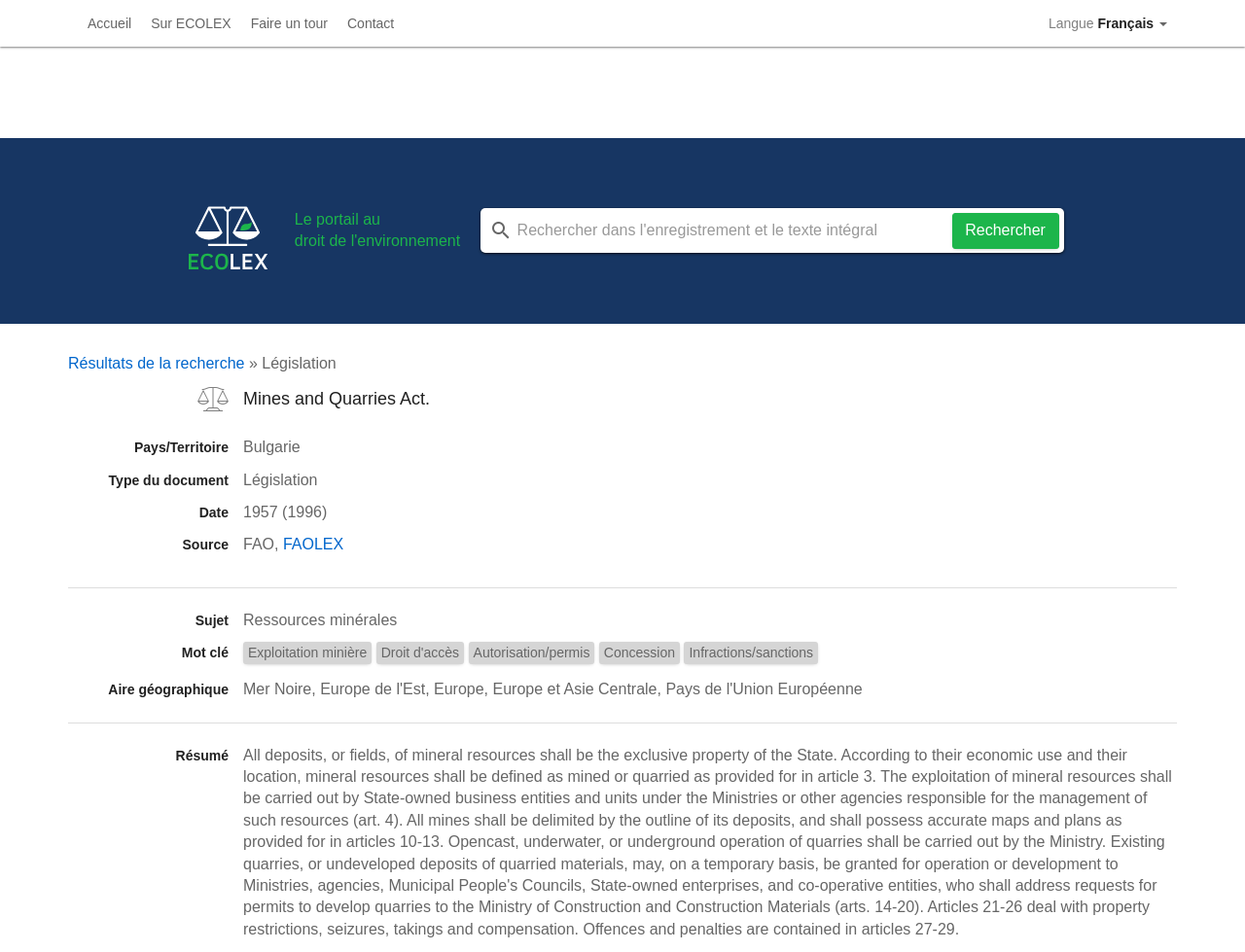Provide a one-word or brief phrase answer to the question:
What is the source of the legislation?

FAO